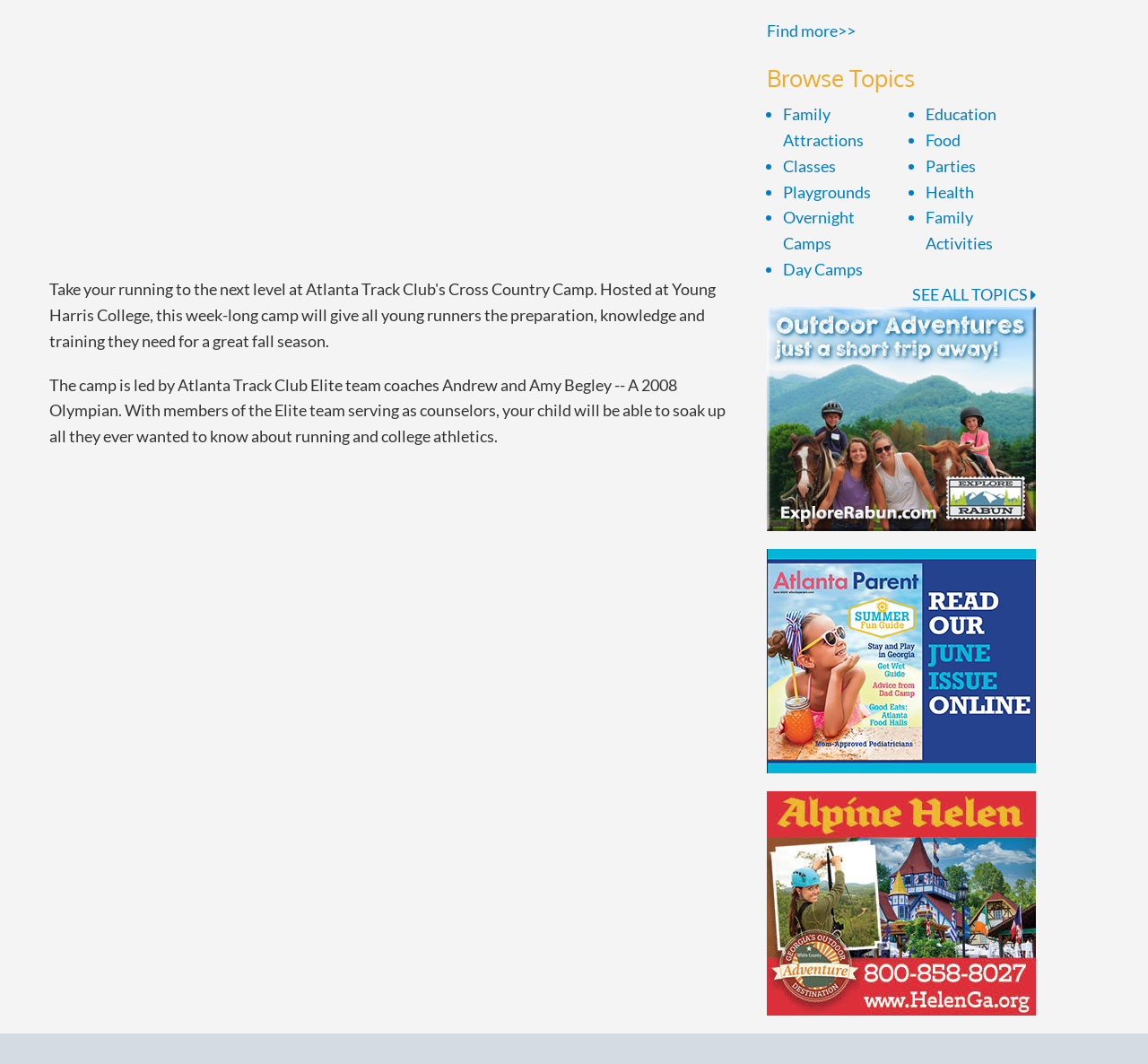Refer to the image and provide an in-depth answer to the question:
How many links are there in the second article?

There are three links in the second article element with ID 64, which are Forward Rabun June 2024, June Read the Issue, and Alpine Helen June 2024, each with its corresponding image.